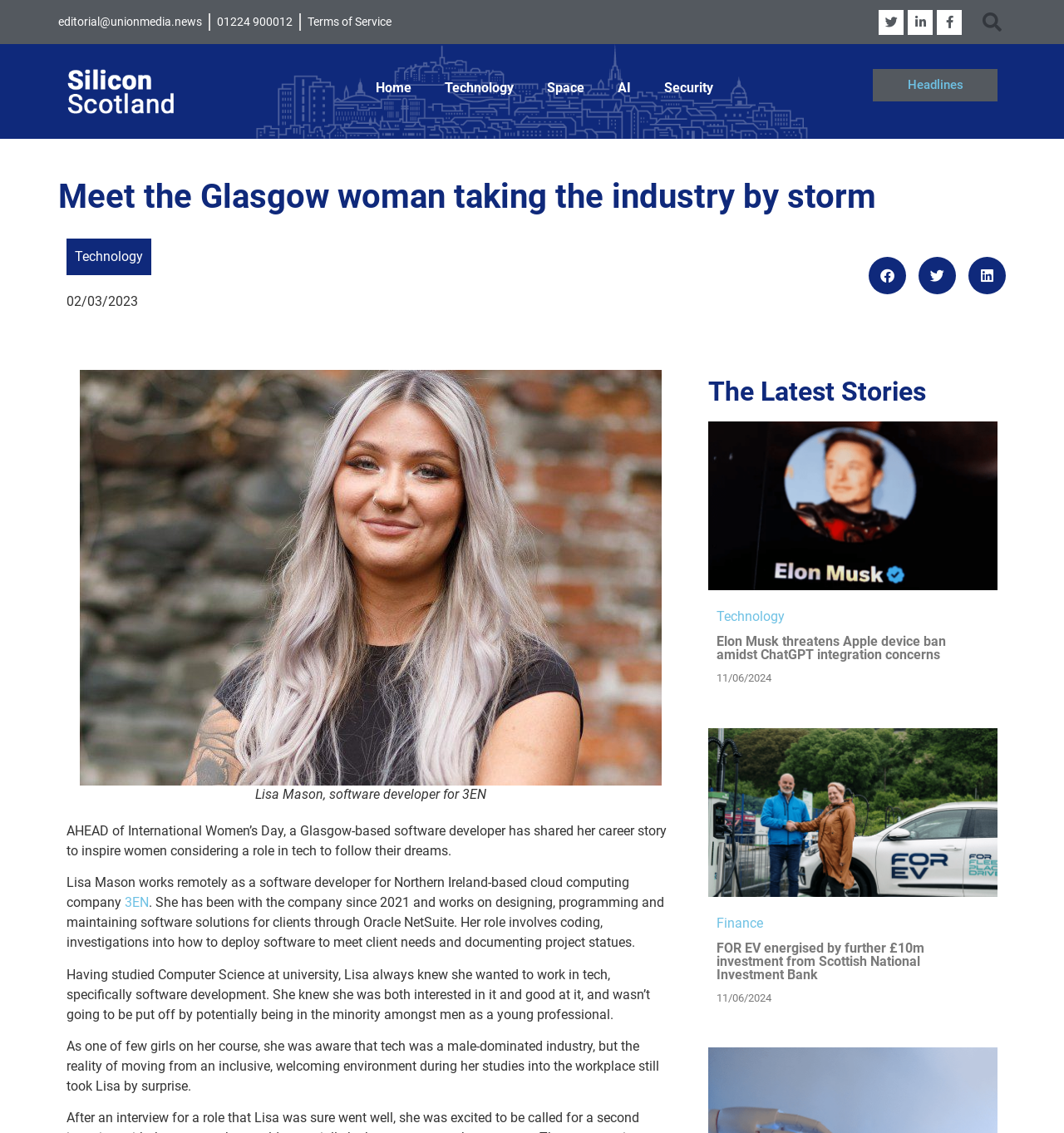Determine the bounding box coordinates of the clickable region to execute the instruction: "Share the article on Facebook". The coordinates should be four float numbers between 0 and 1, denoted as [left, top, right, bottom].

[0.816, 0.227, 0.852, 0.26]